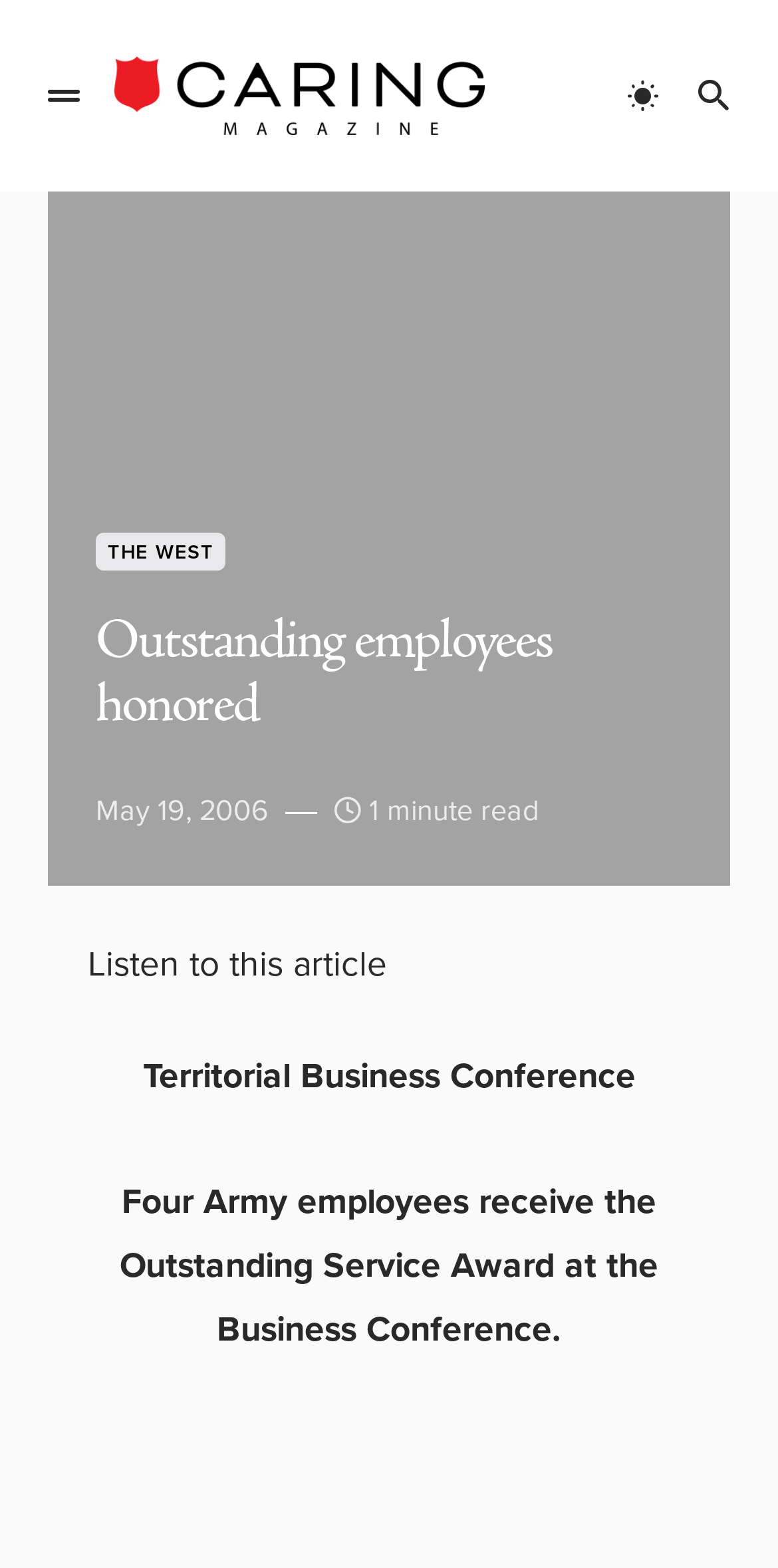What is the name of the conference mentioned in the article?
Kindly offer a detailed explanation using the data available in the image.

I found the name of the conference by looking at the static text element that says 'Territorial Business Conference' which is located in the middle of the article.